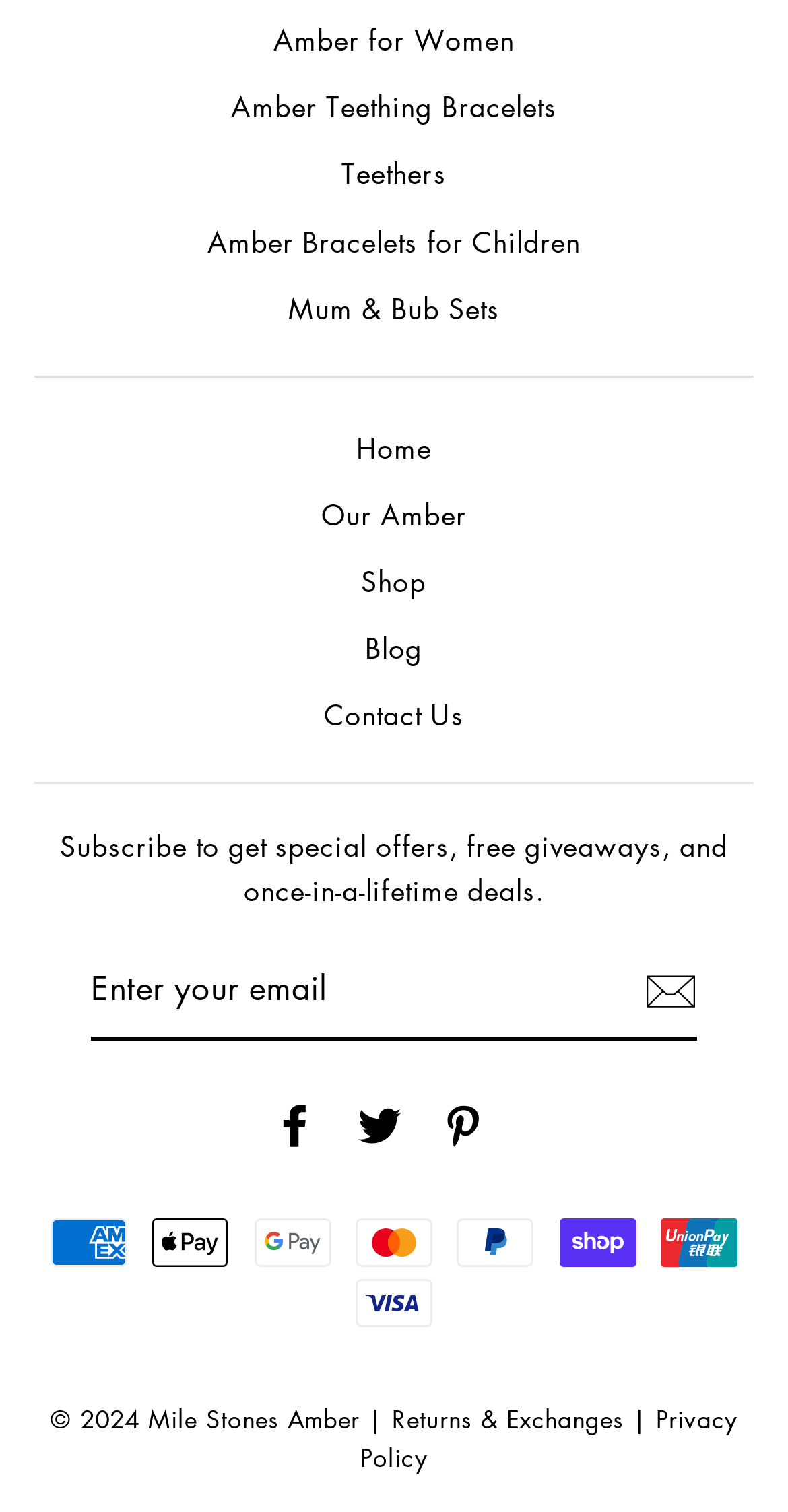What types of payment methods are accepted?
Look at the image and provide a short answer using one word or a phrase.

Multiple